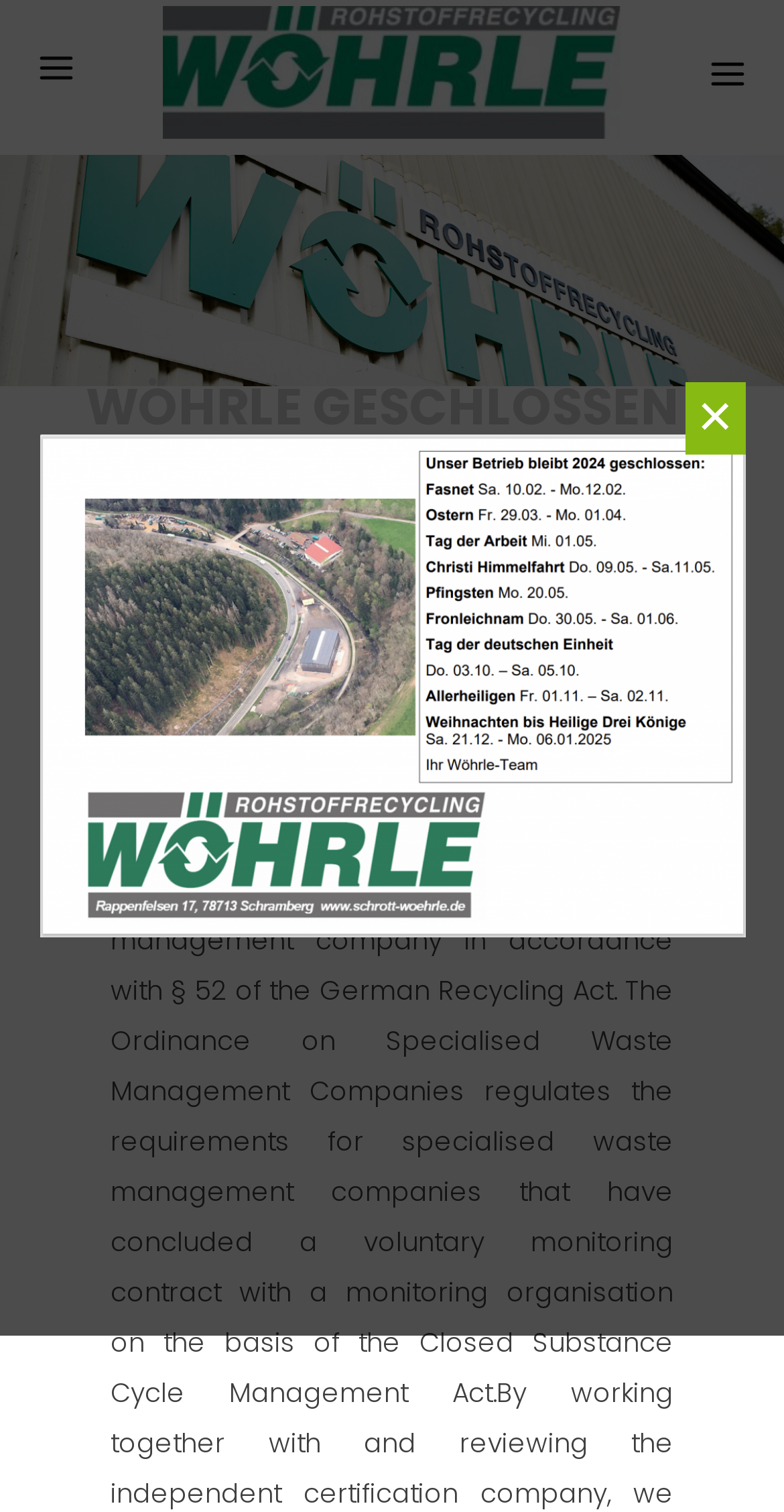Is there a button to close a popup?
Offer a detailed and full explanation in response to the question.

The presence of a button element with the text '×' and its position at the top-right corner of the webpage suggests that it is a button to close a popup or a notification.